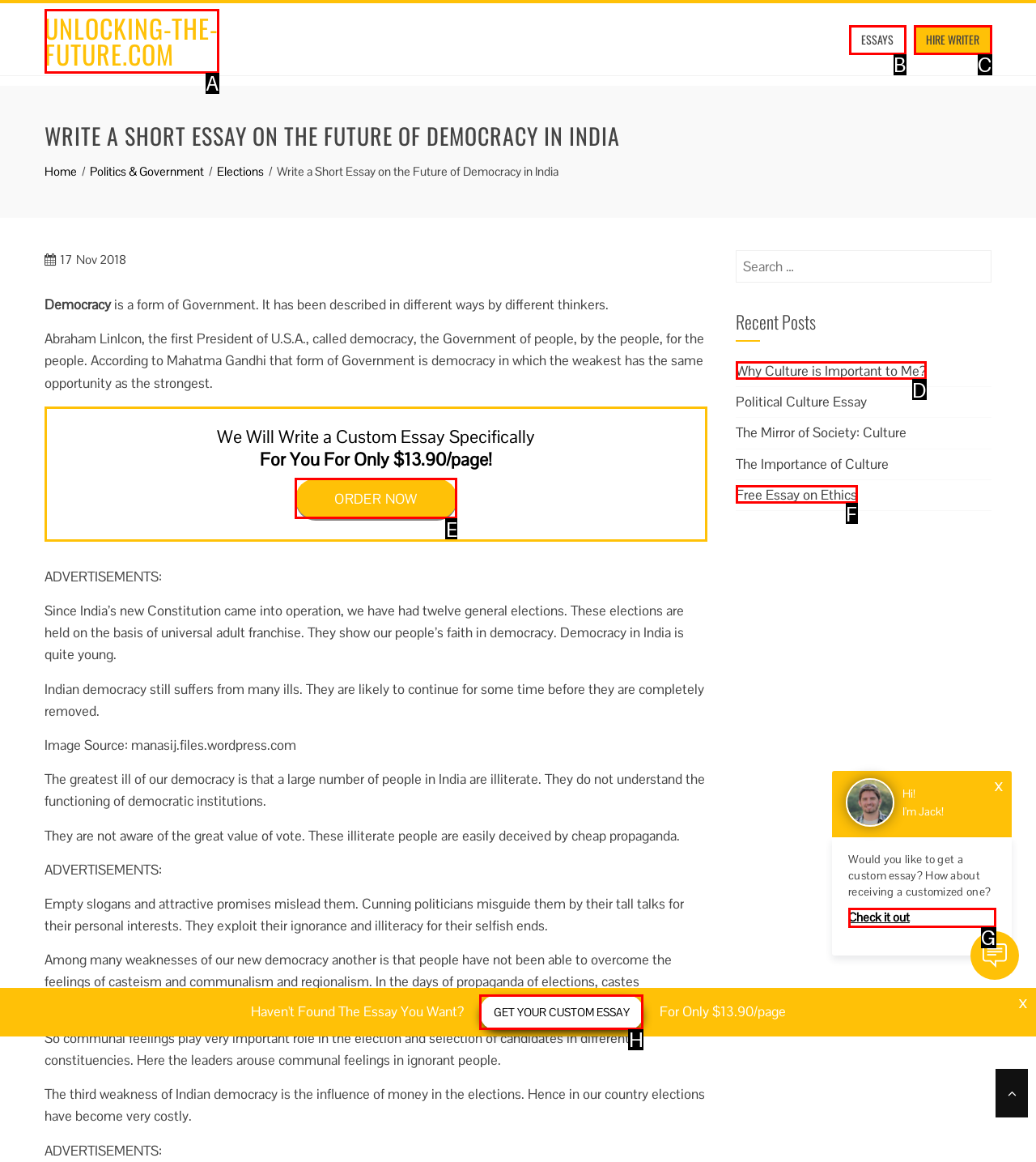Select the appropriate bounding box to fulfill the task: Get a custom essay for $13.90/page Respond with the corresponding letter from the choices provided.

H